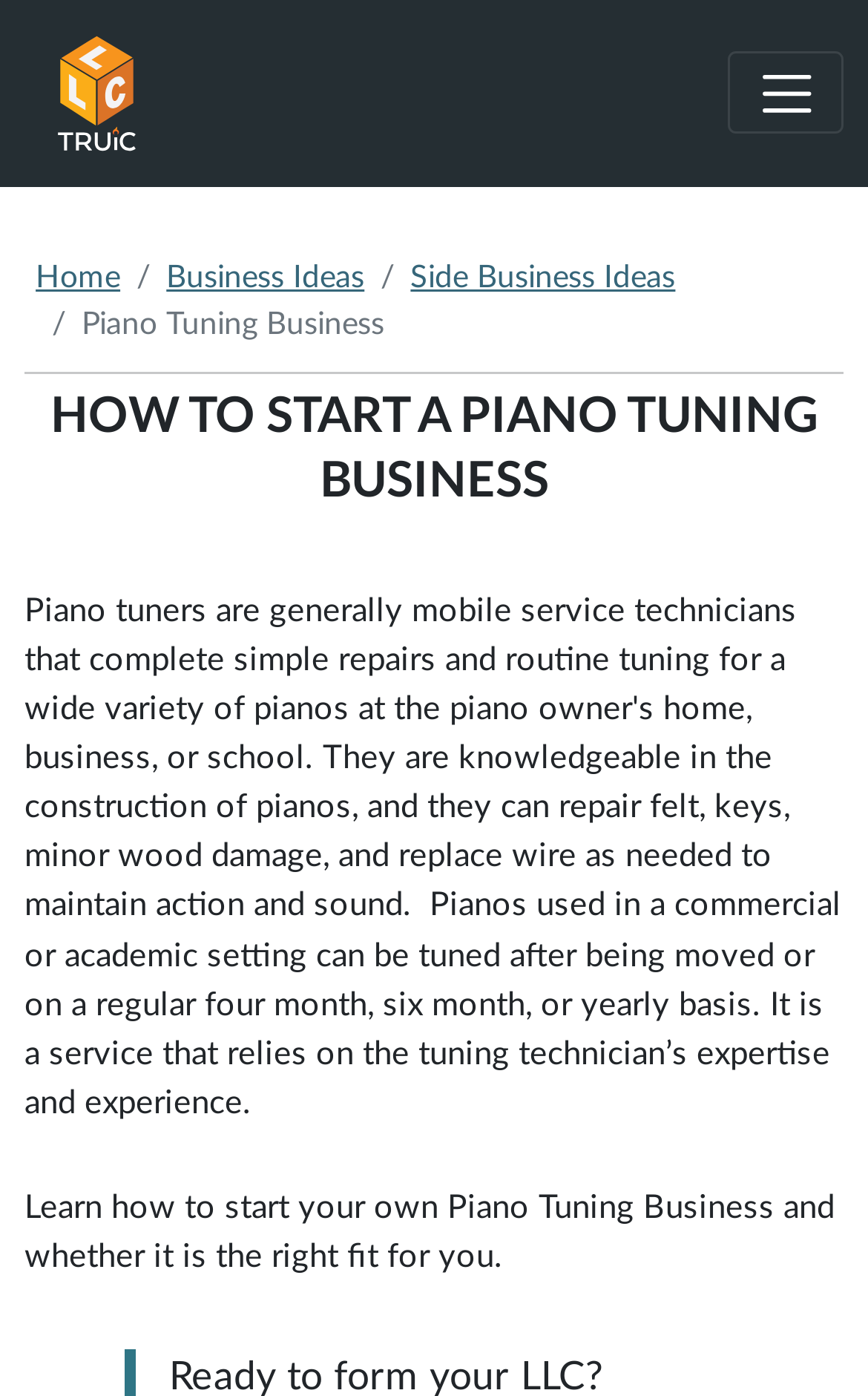Provide your answer in one word or a succinct phrase for the question: 
What is the purpose of the webpage?

Learn how to start a piano tuning business